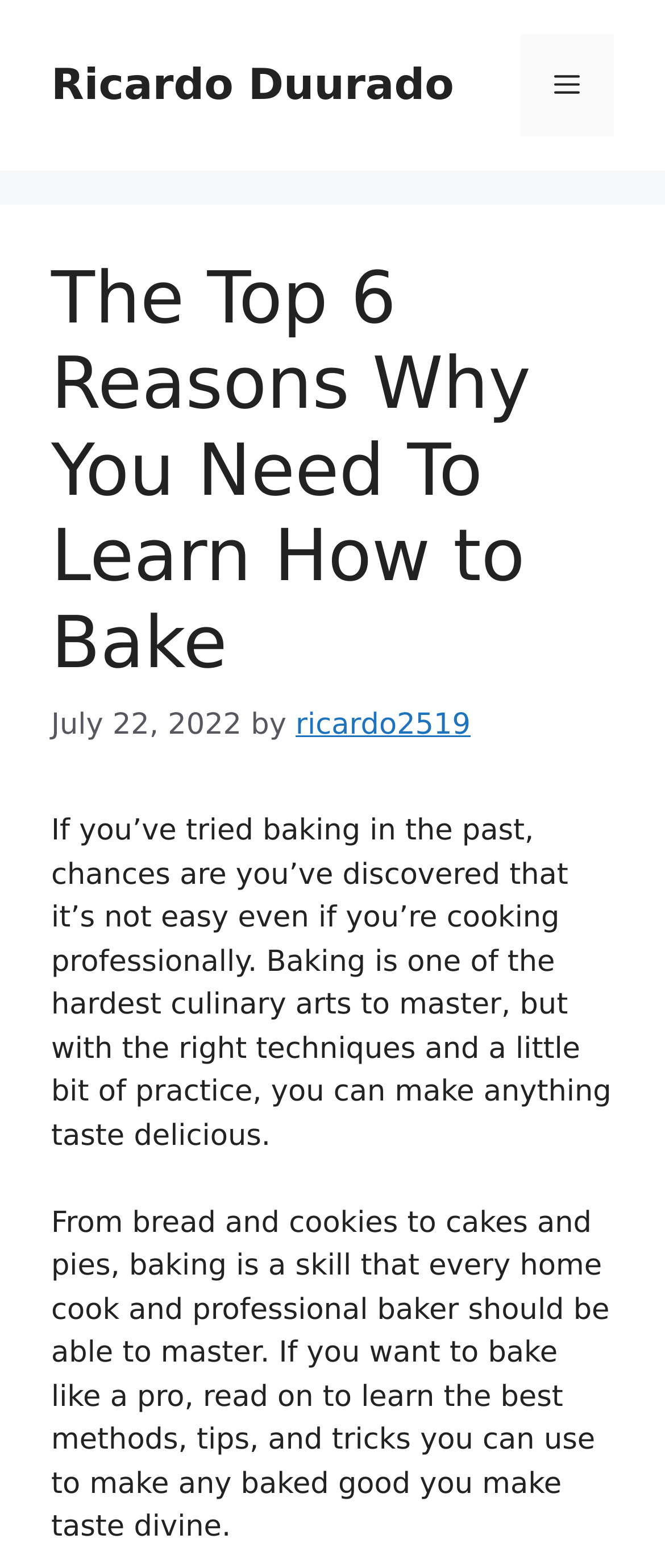Provide your answer in a single word or phrase: 
What is the tone of the article?

Informative